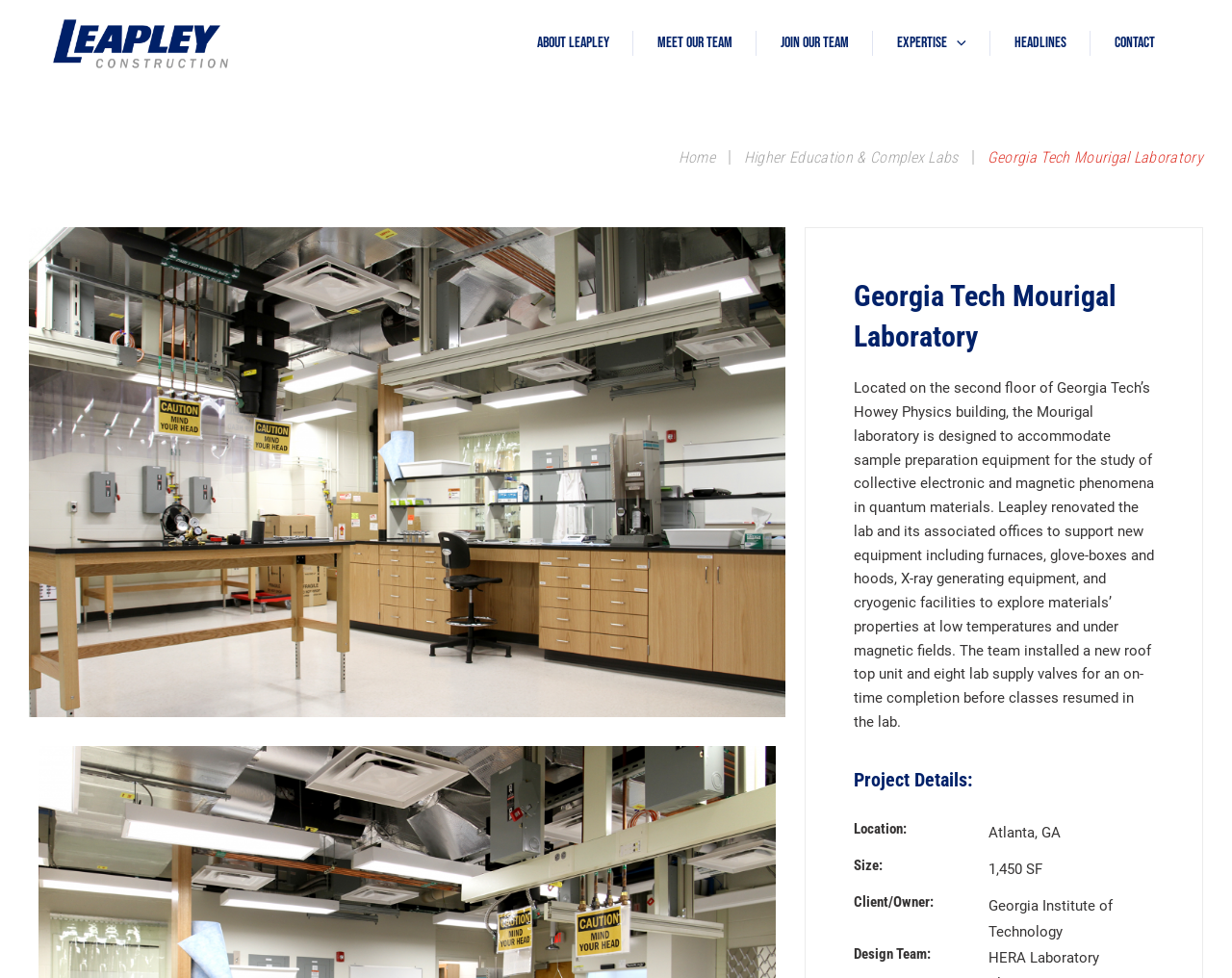Locate the bounding box coordinates of the element that should be clicked to fulfill the instruction: "Navigate to About Leapley".

[0.417, 0.01, 0.514, 0.079]